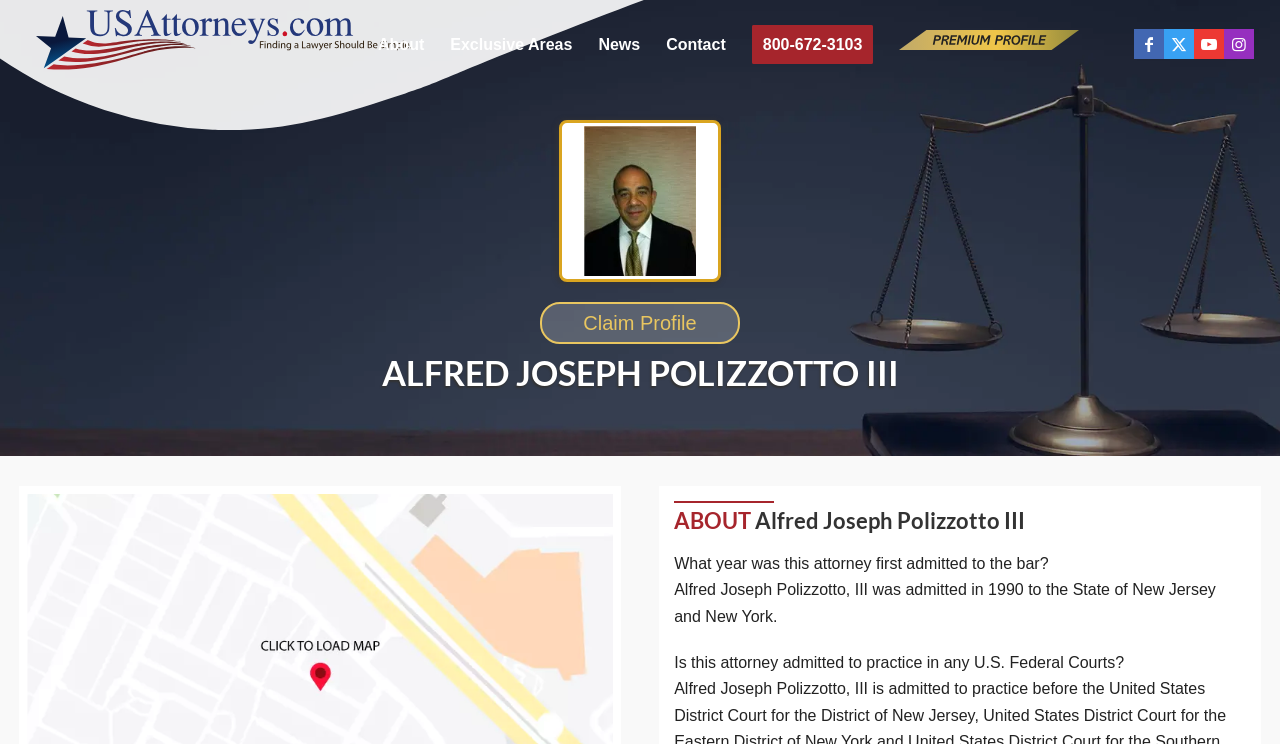Generate the text content of the main headline of the webpage.

ALFRED JOSEPH POLIZZOTTO III